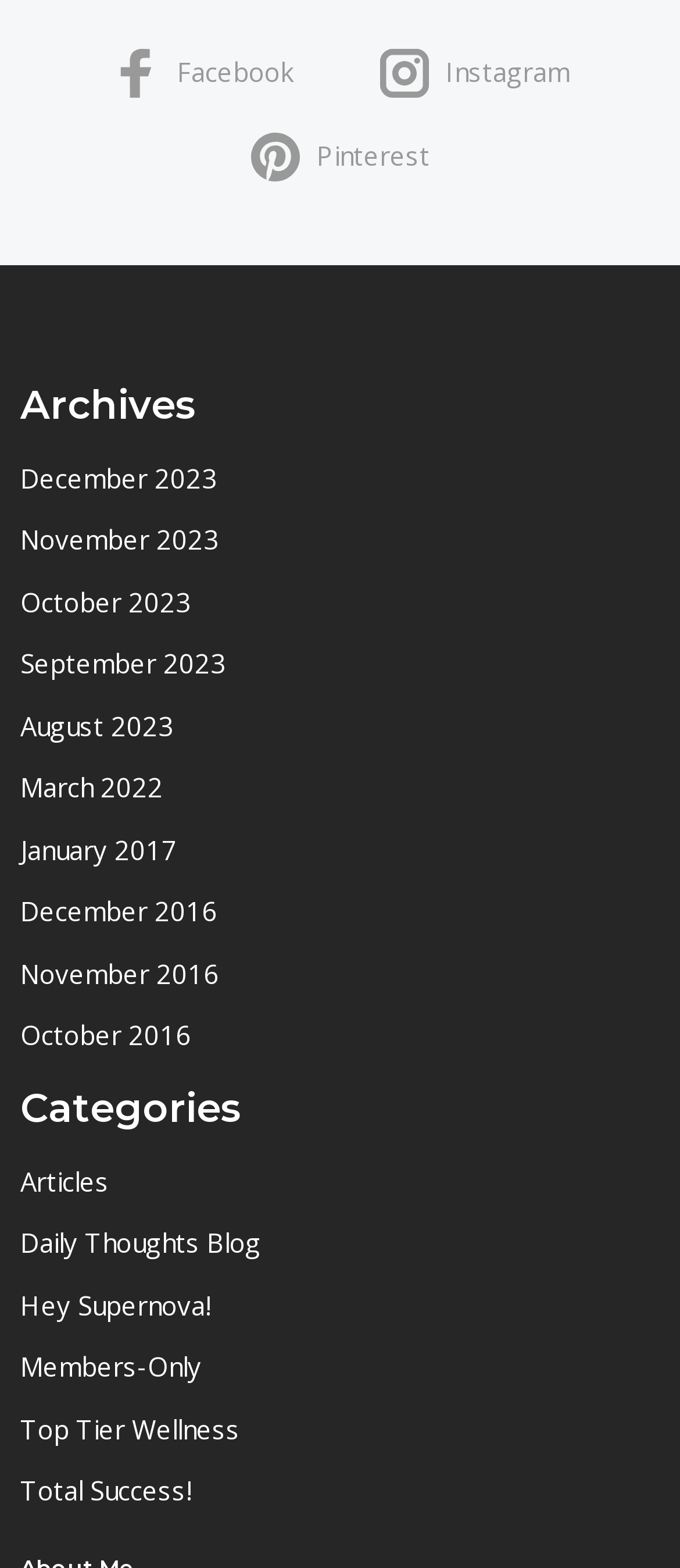How many categories are there?
Based on the screenshot, respond with a single word or phrase.

6